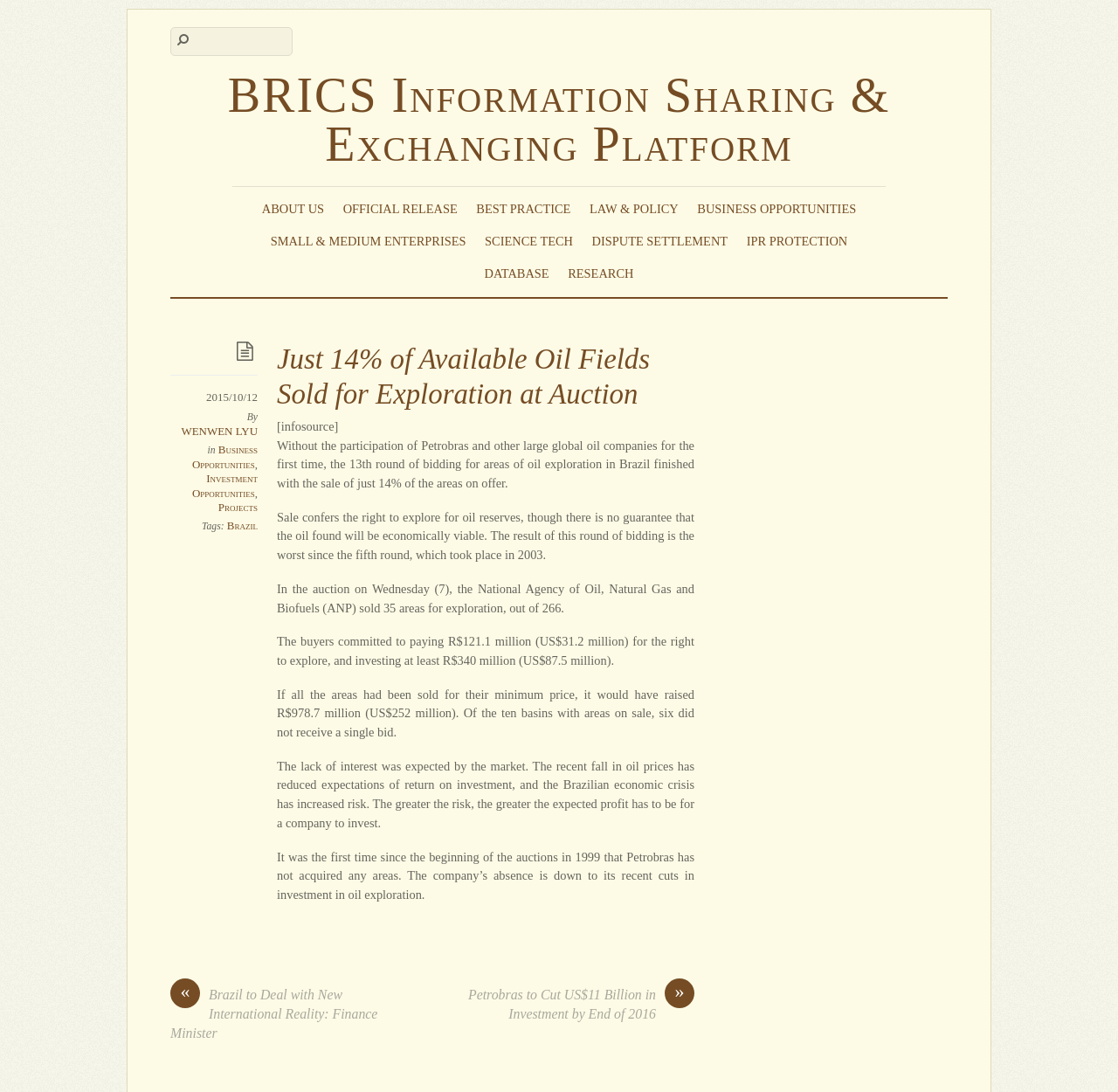Find and specify the bounding box coordinates that correspond to the clickable region for the instruction: "Read about BRICS Information Sharing & Exchanging Platform".

[0.204, 0.062, 0.796, 0.157]